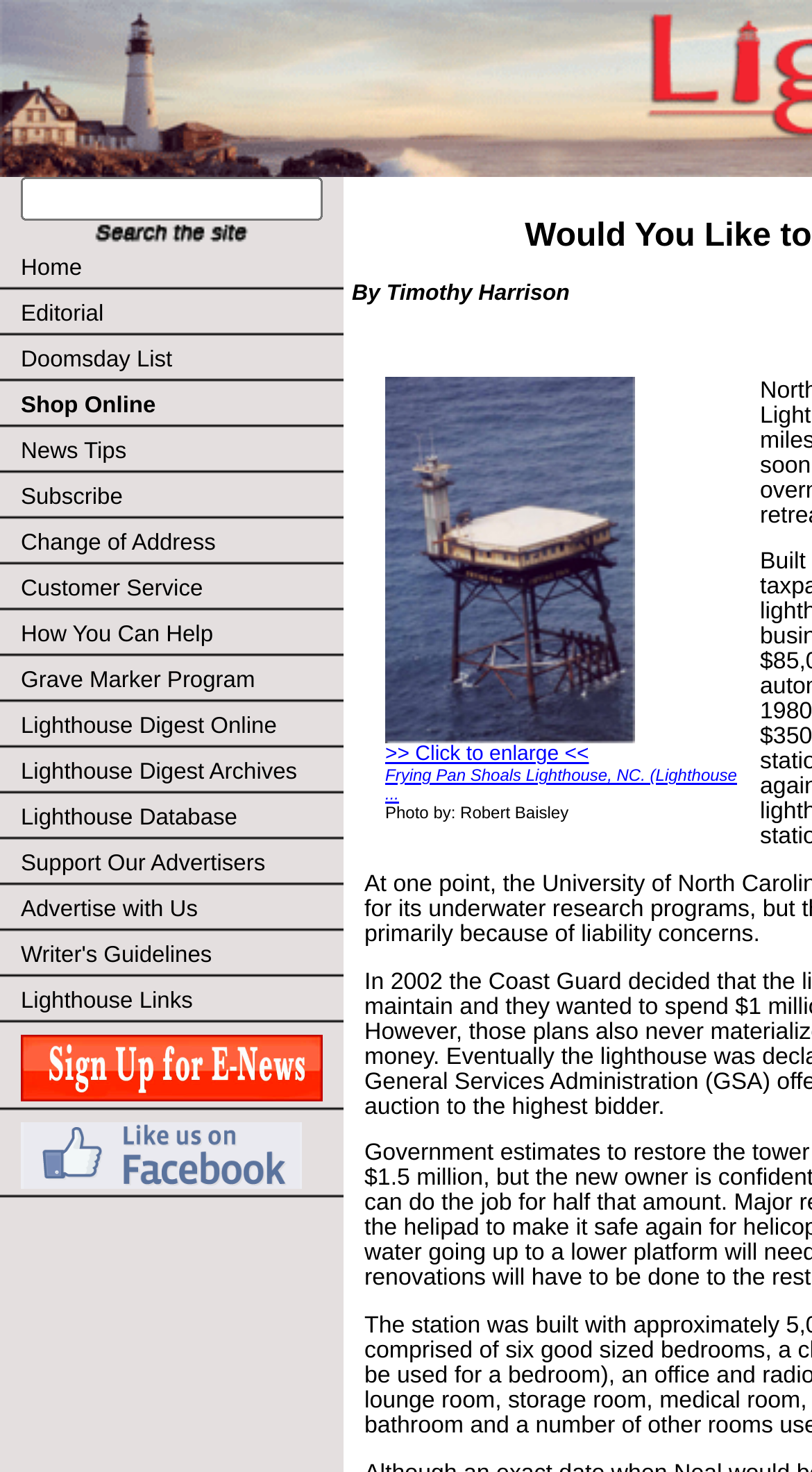What can you do with the featured image?
Using the visual information, answer the question in a single word or phrase.

Enlarge it